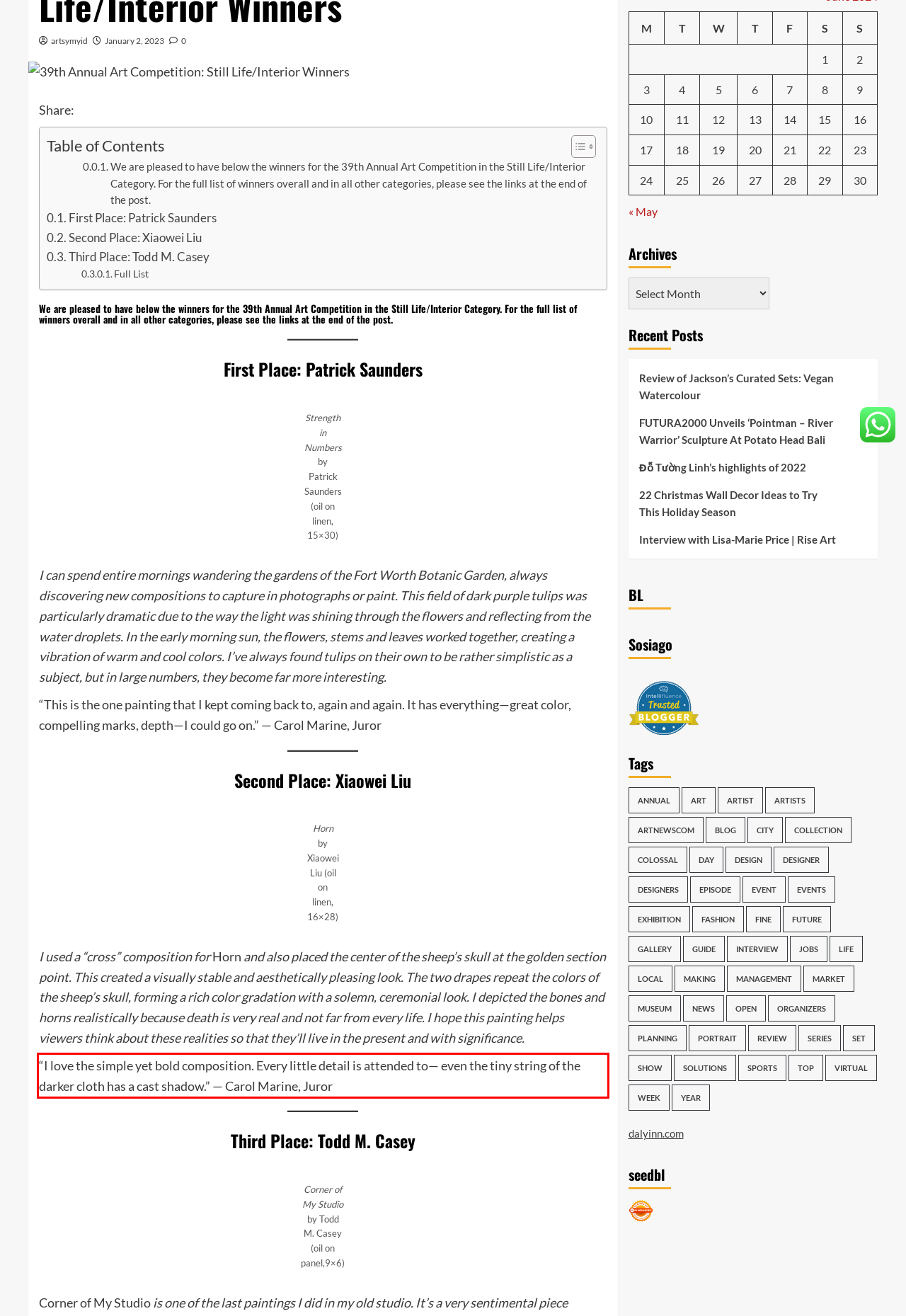Within the screenshot of a webpage, identify the red bounding box and perform OCR to capture the text content it contains.

“I love the simple yet bold composition. Every little detail is attended to— even the tiny string of the darker cloth has a cast shadow.” — Carol Marine, Juror